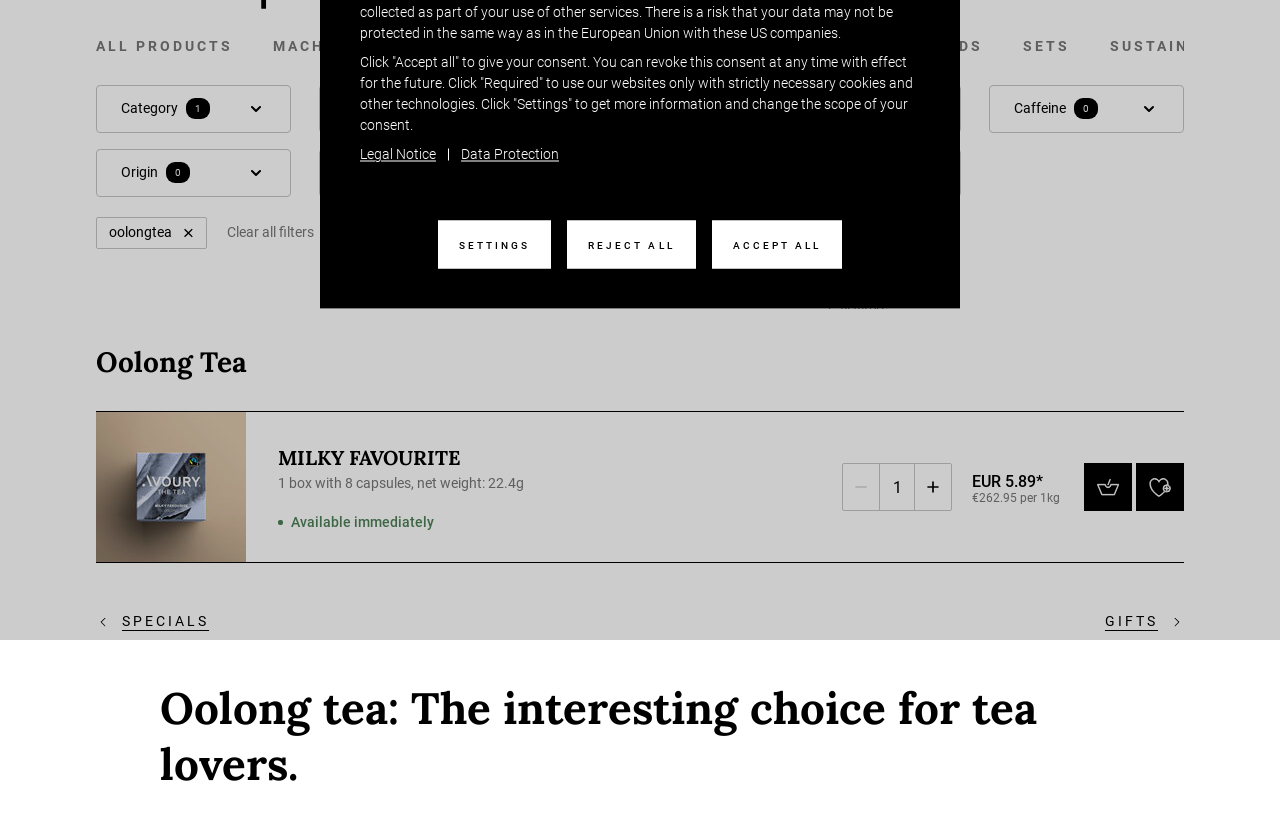Provide the bounding box coordinates of the HTML element described by the text: "name="submit" value="Post Comment"". The coordinates should be in the format [left, top, right, bottom] with values between 0 and 1.

None